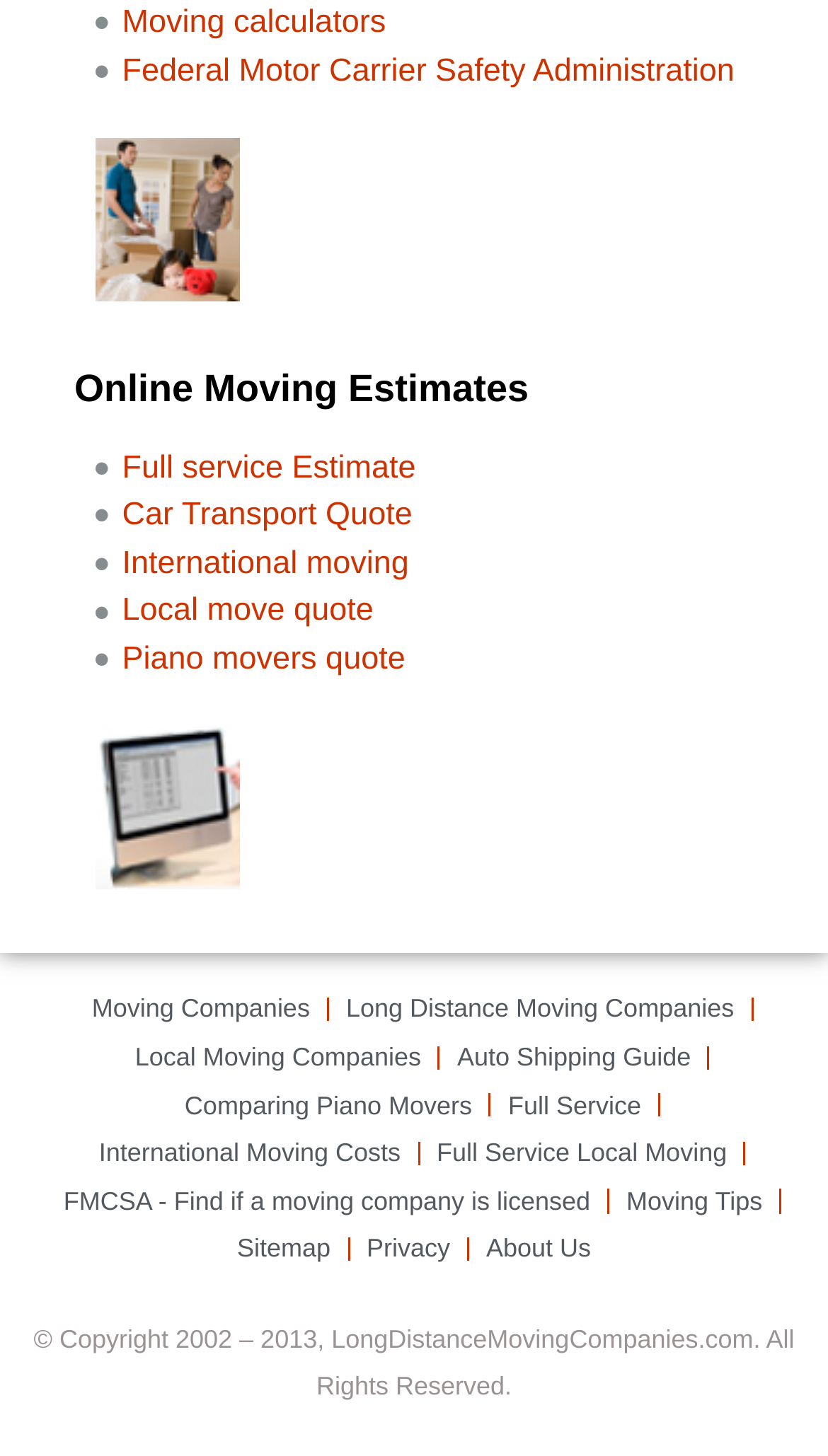Answer this question using a single word or a brief phrase:
What is the copyright year range of this website?

2002-2013